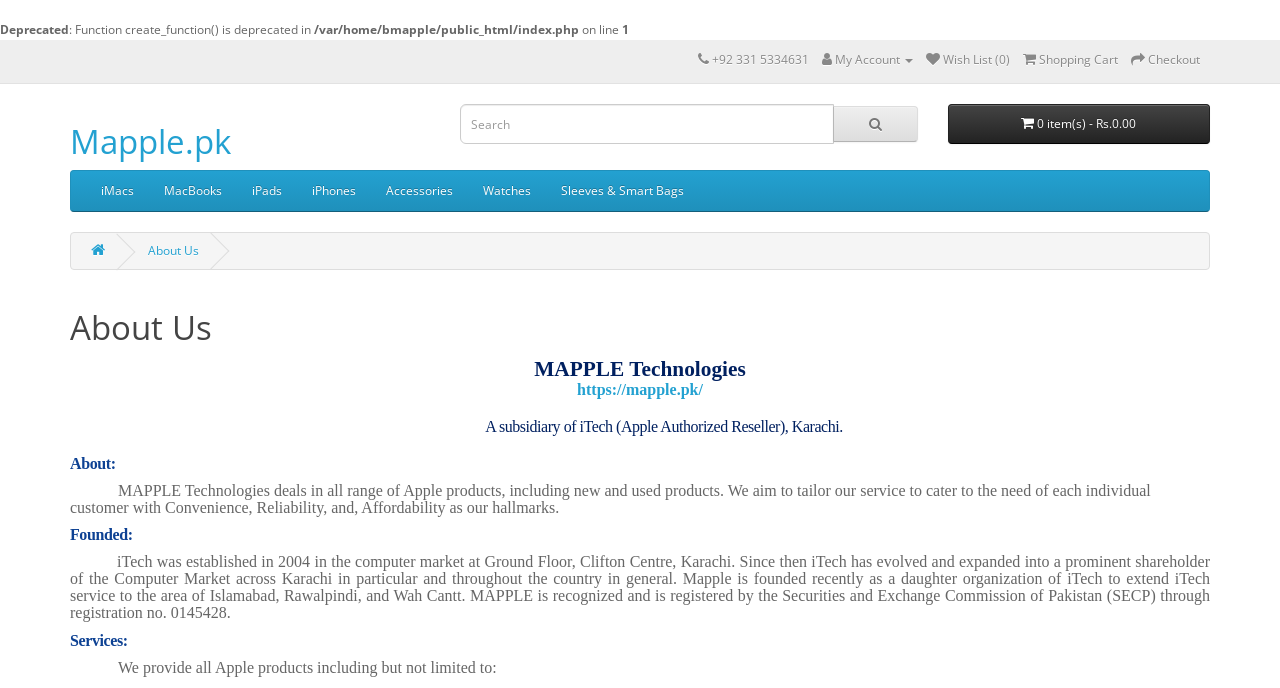Could you determine the bounding box coordinates of the clickable element to complete the instruction: "Search for Apple products"? Provide the coordinates as four float numbers between 0 and 1, i.e., [left, top, right, bottom].

[0.359, 0.151, 0.651, 0.209]